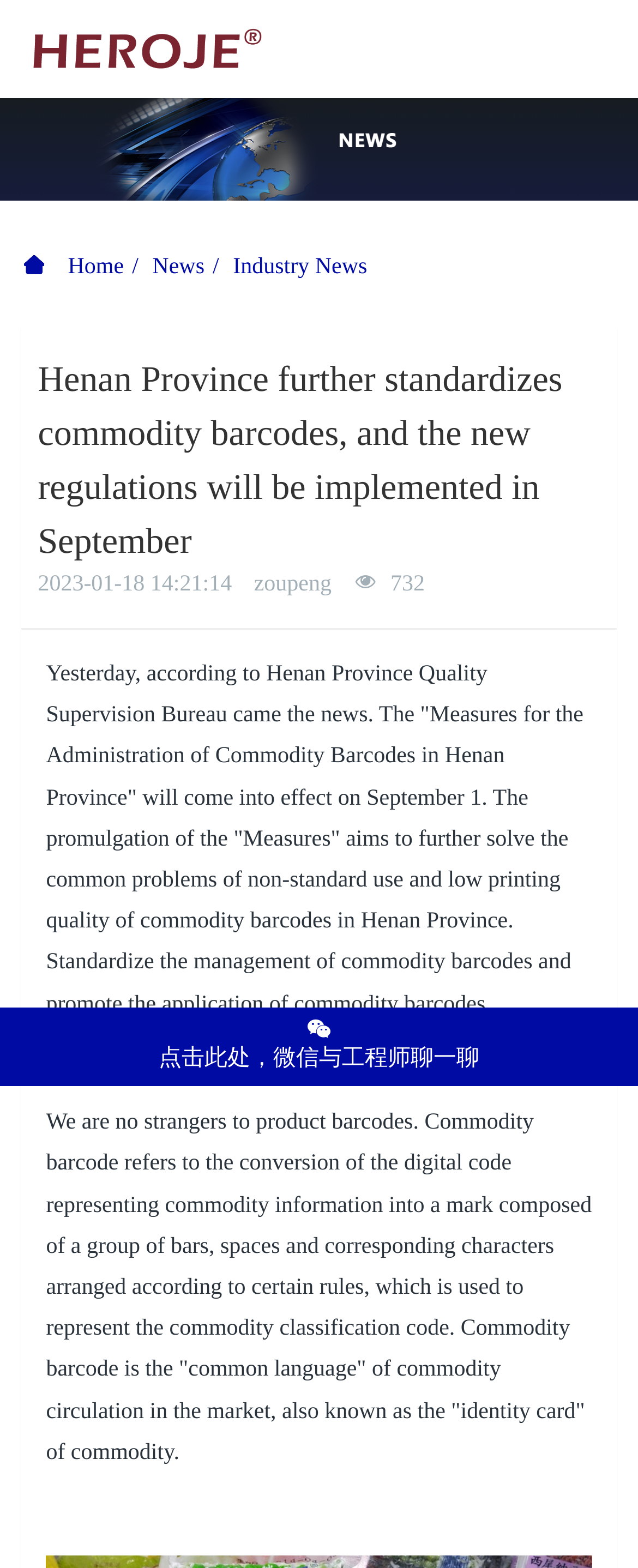What is the date of the news article?
Based on the image, answer the question in a detailed manner.

I found the date of the news article by looking at the StaticText element with the content '2023-01-18 14:21:14' which is located at the top of the article.